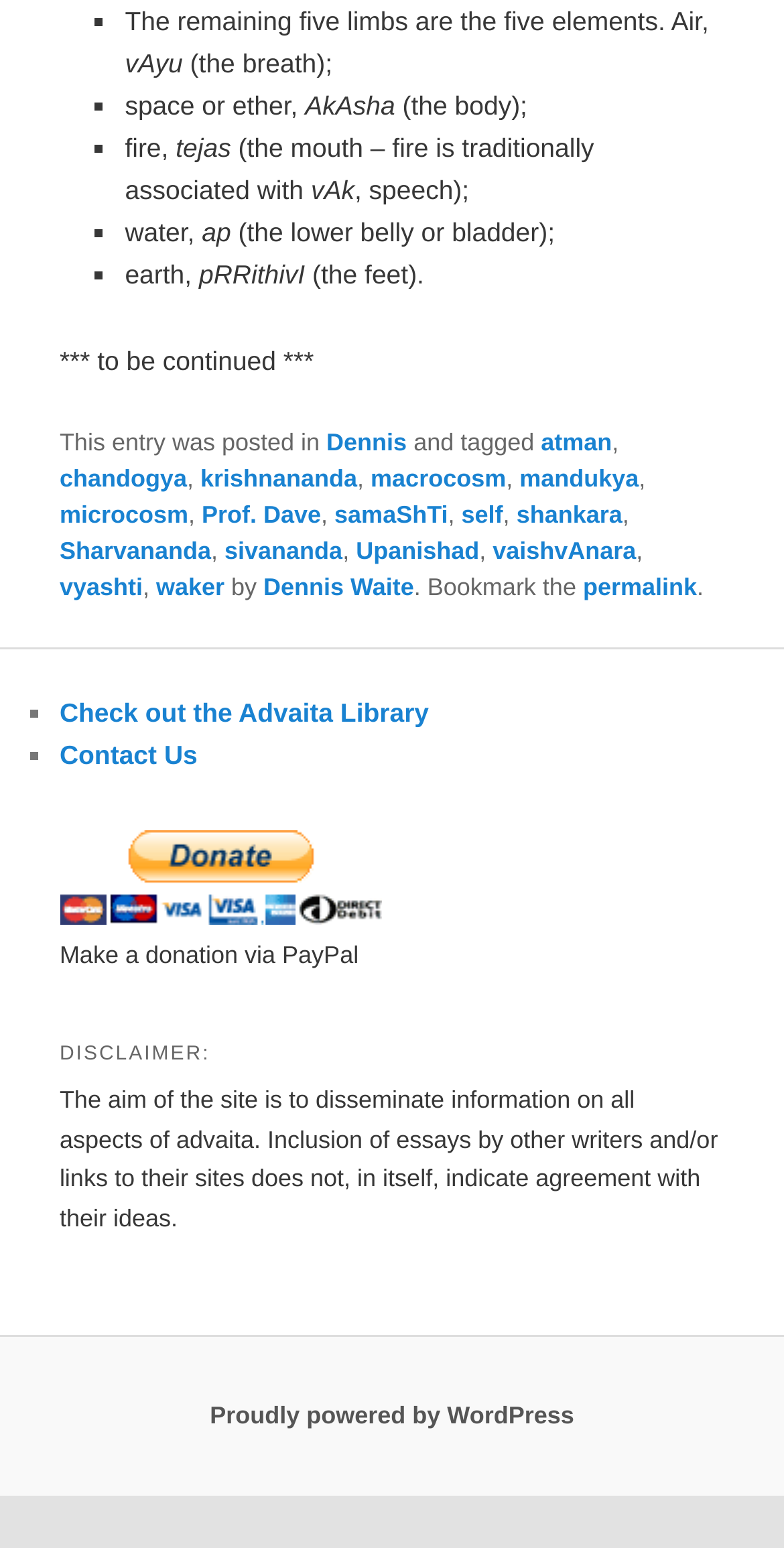Please determine the bounding box coordinates of the element's region to click in order to carry out the following instruction: "Click the link to contact us". The coordinates should be four float numbers between 0 and 1, i.e., [left, top, right, bottom].

[0.076, 0.478, 0.252, 0.498]